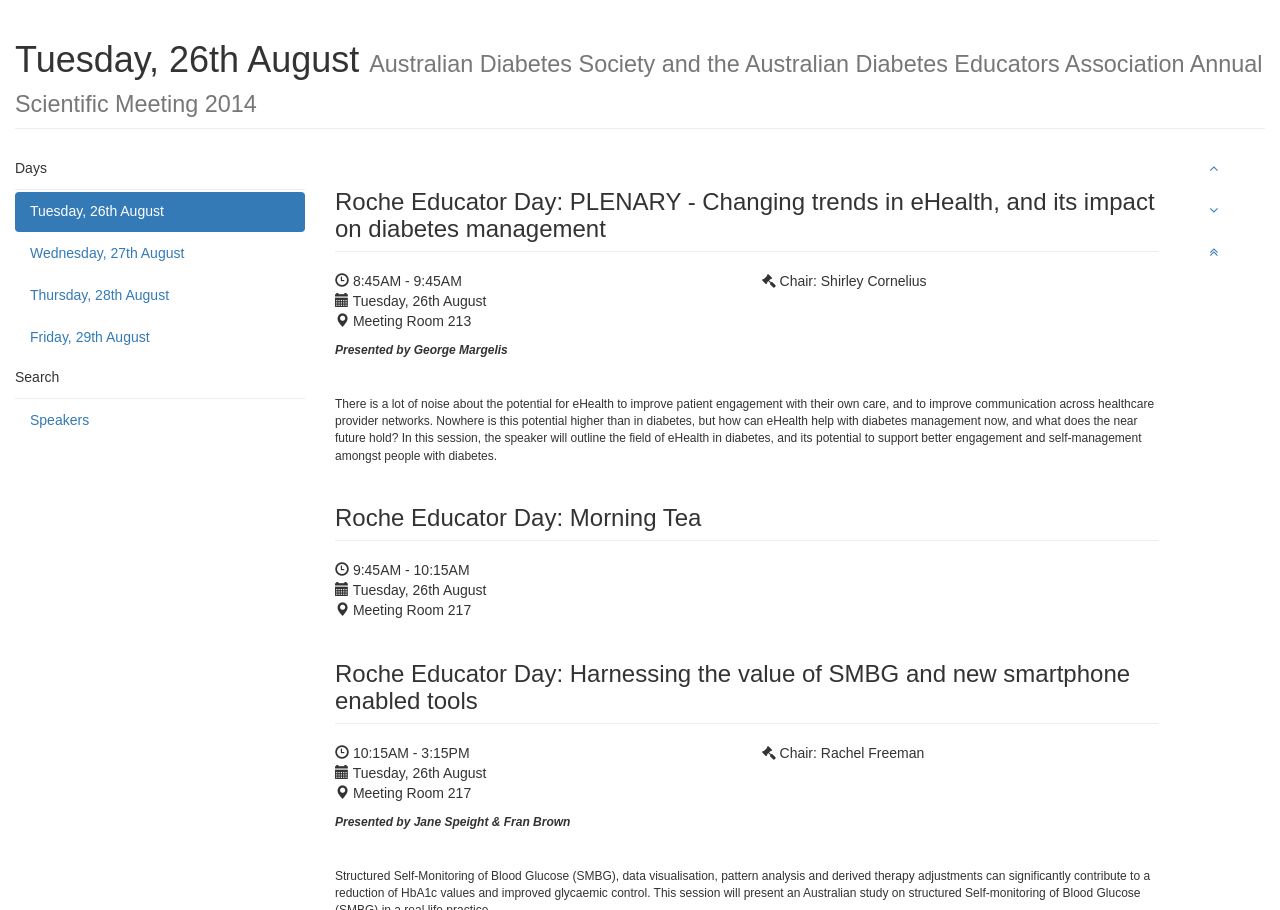What is the topic of the session presented by George Margelis? Analyze the screenshot and reply with just one word or a short phrase.

eHealth in diabetes